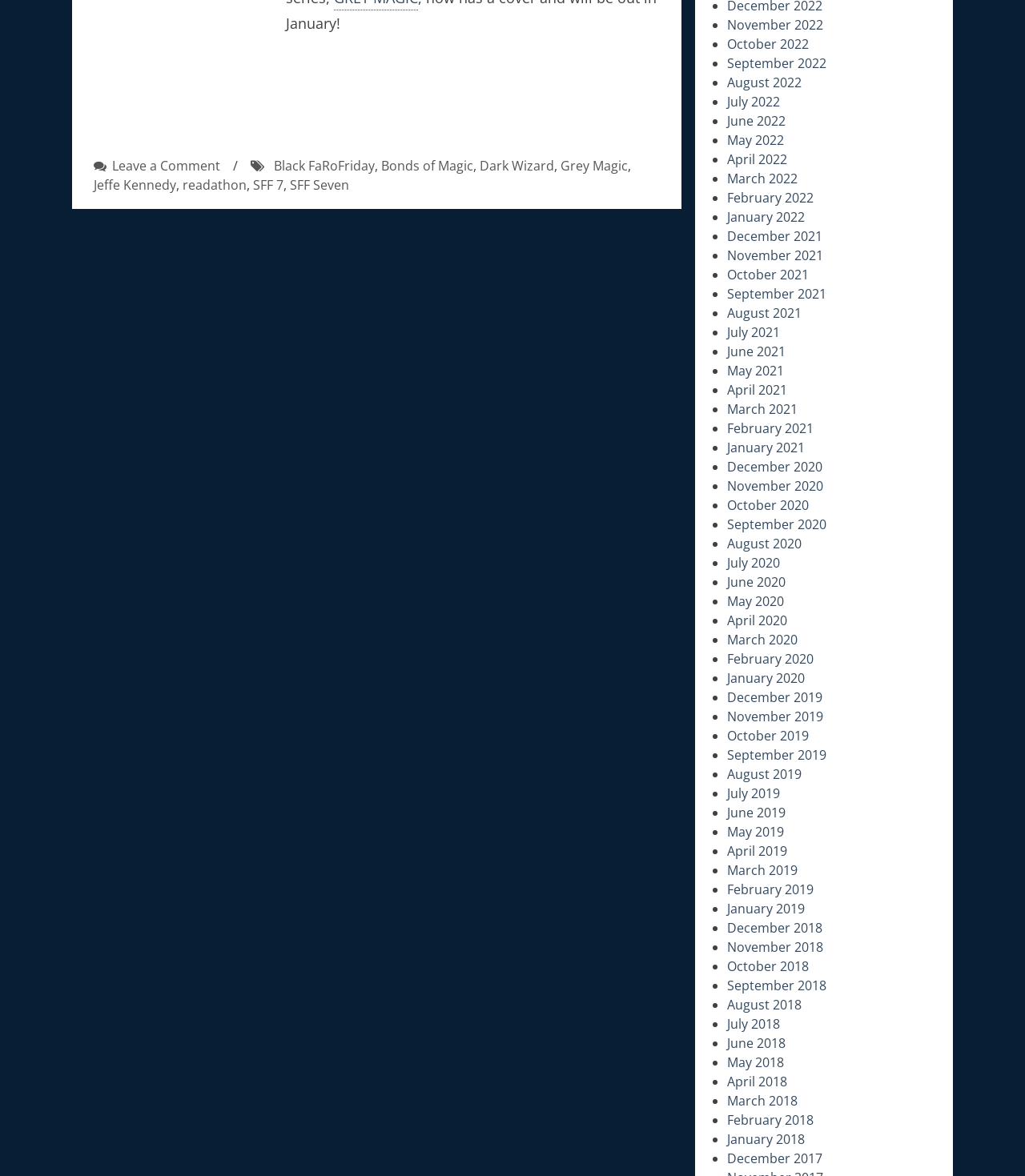How many months are listed on the webpage?
Provide a detailed and extensive answer to the question.

I counted the number of months listed on the webpage, which includes 12 months from 2020 and 12 months from 2021. There are 24 months listed in total.